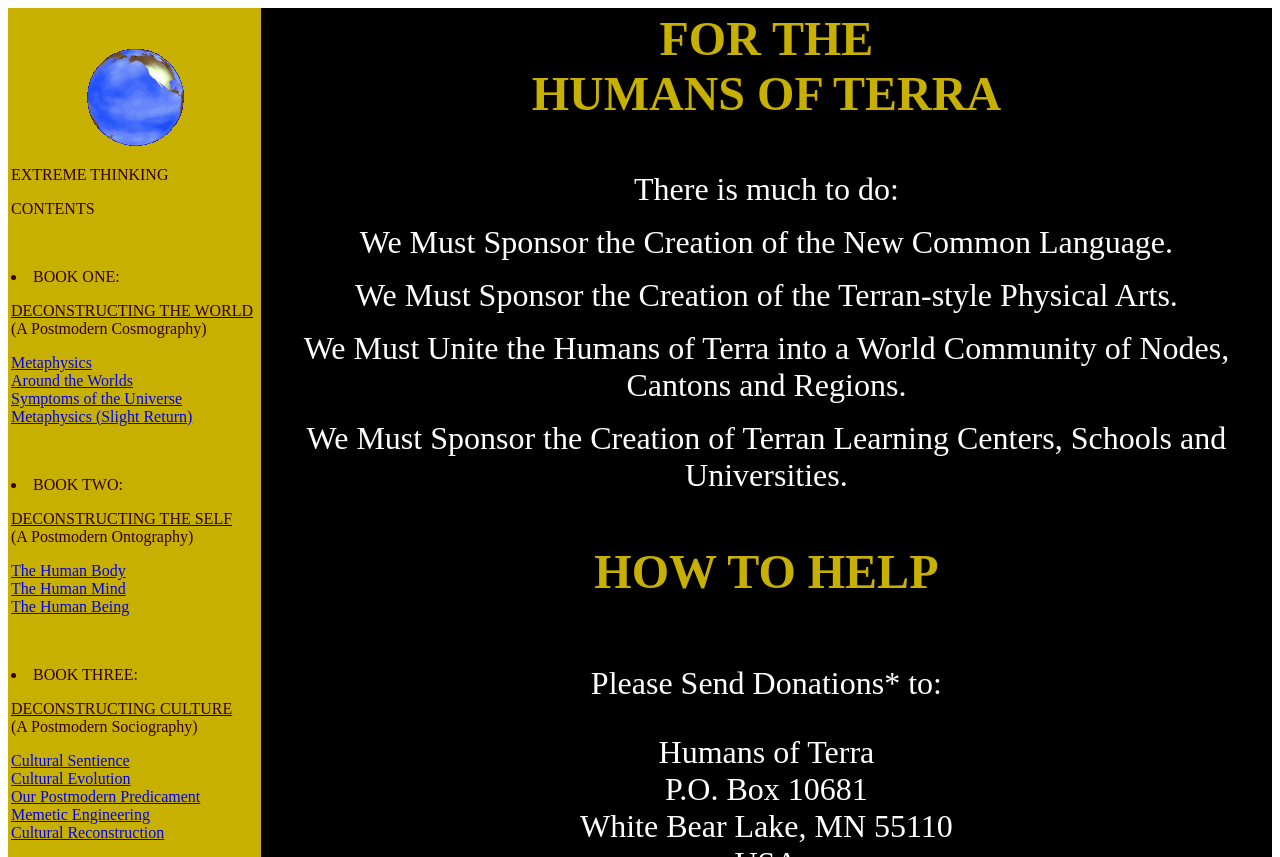What is the address mentioned at the bottom of the page?
Answer with a single word or short phrase according to what you see in the image.

P.O. Box 10681, White Bear Lake, MN 55110